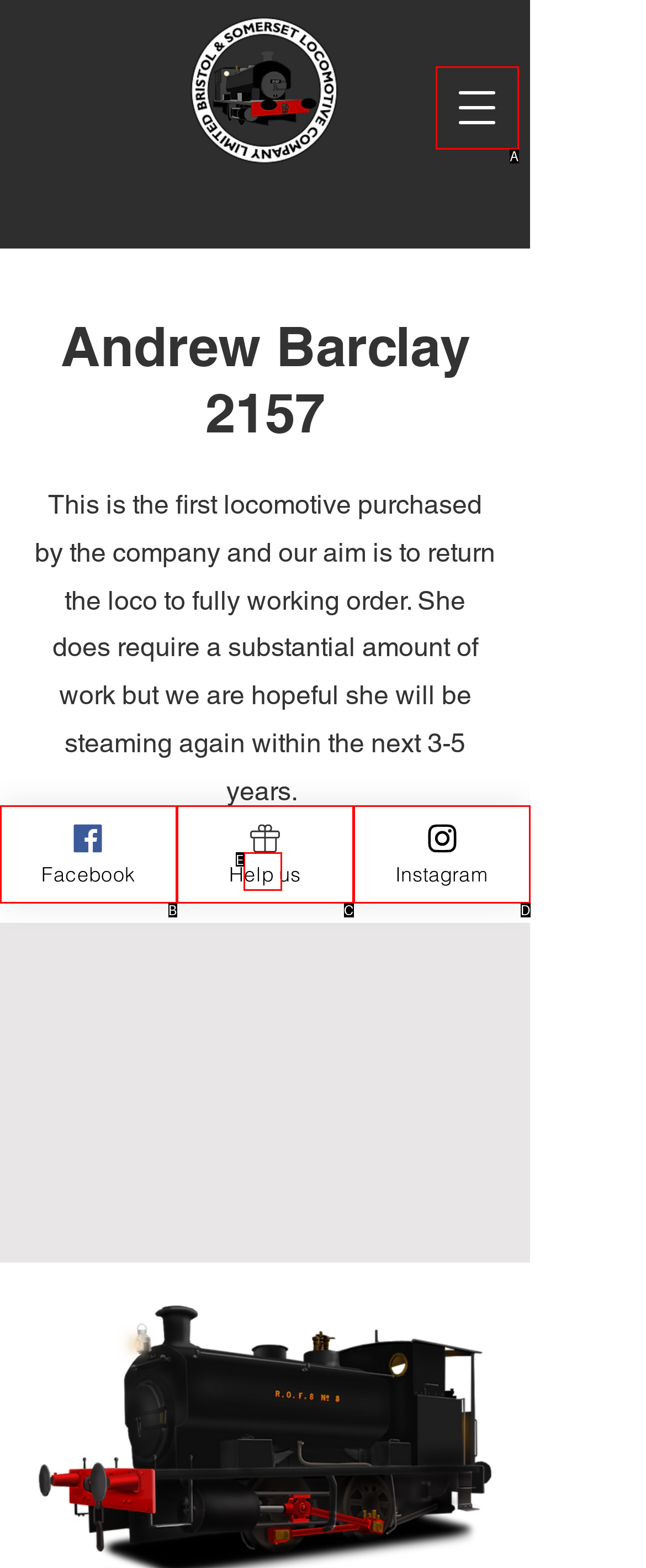Select the letter that aligns with the description: For LIST. Answer with the letter of the selected option directly.

None